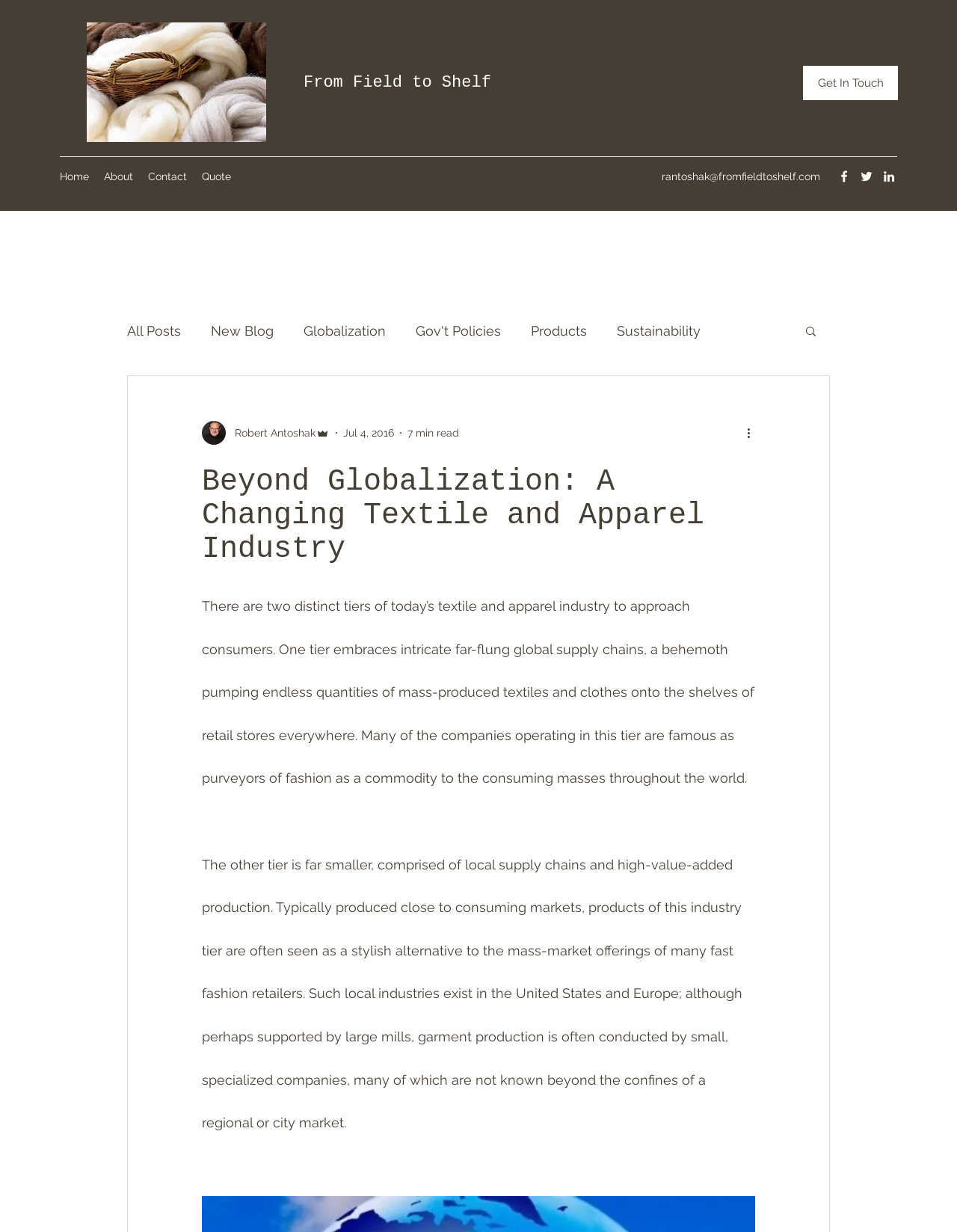Find the bounding box coordinates of the clickable region needed to perform the following instruction: "Click the 'Home' link". The coordinates should be provided as four float numbers between 0 and 1, i.e., [left, top, right, bottom].

[0.055, 0.134, 0.101, 0.153]